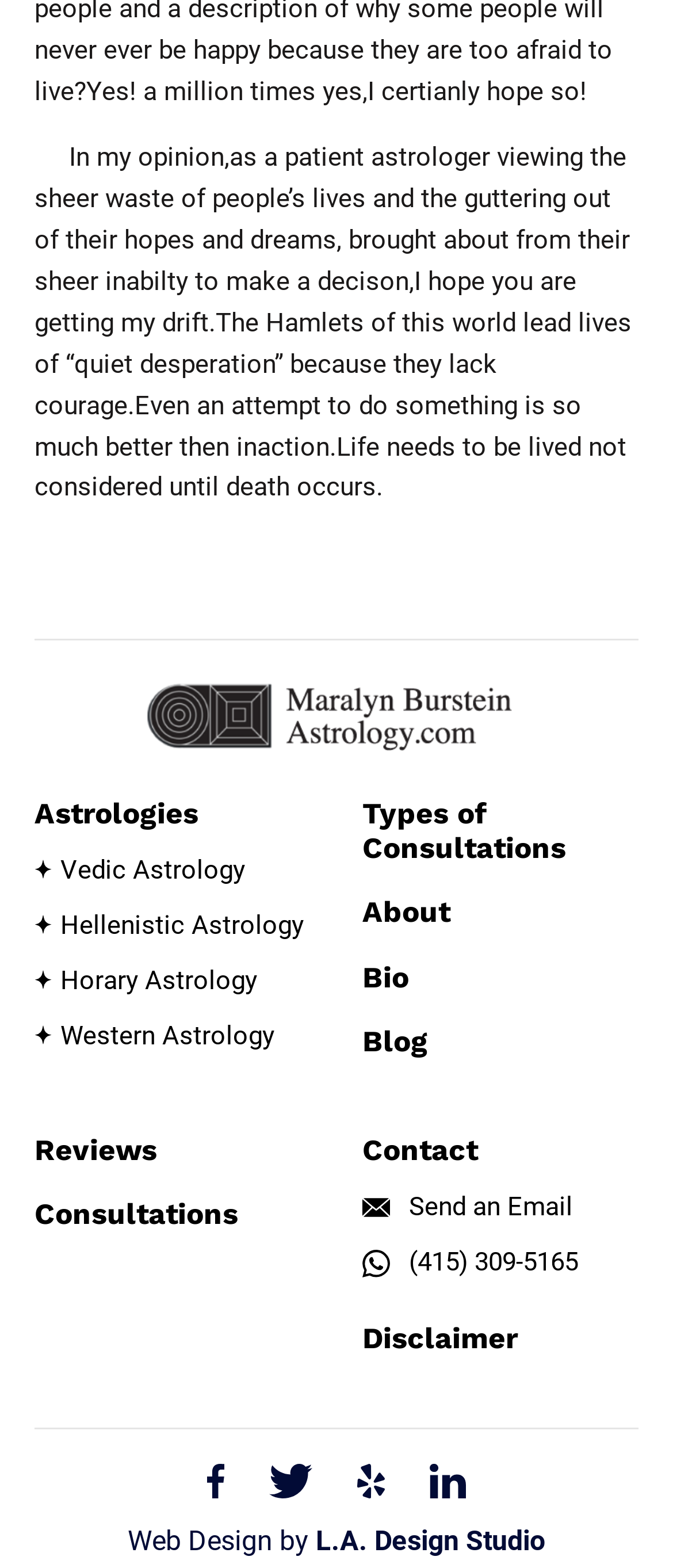Identify the bounding box coordinates for the UI element described by the following text: "Books - Historical Fiction". Provide the coordinates as four float numbers between 0 and 1, in the format [left, top, right, bottom].

None